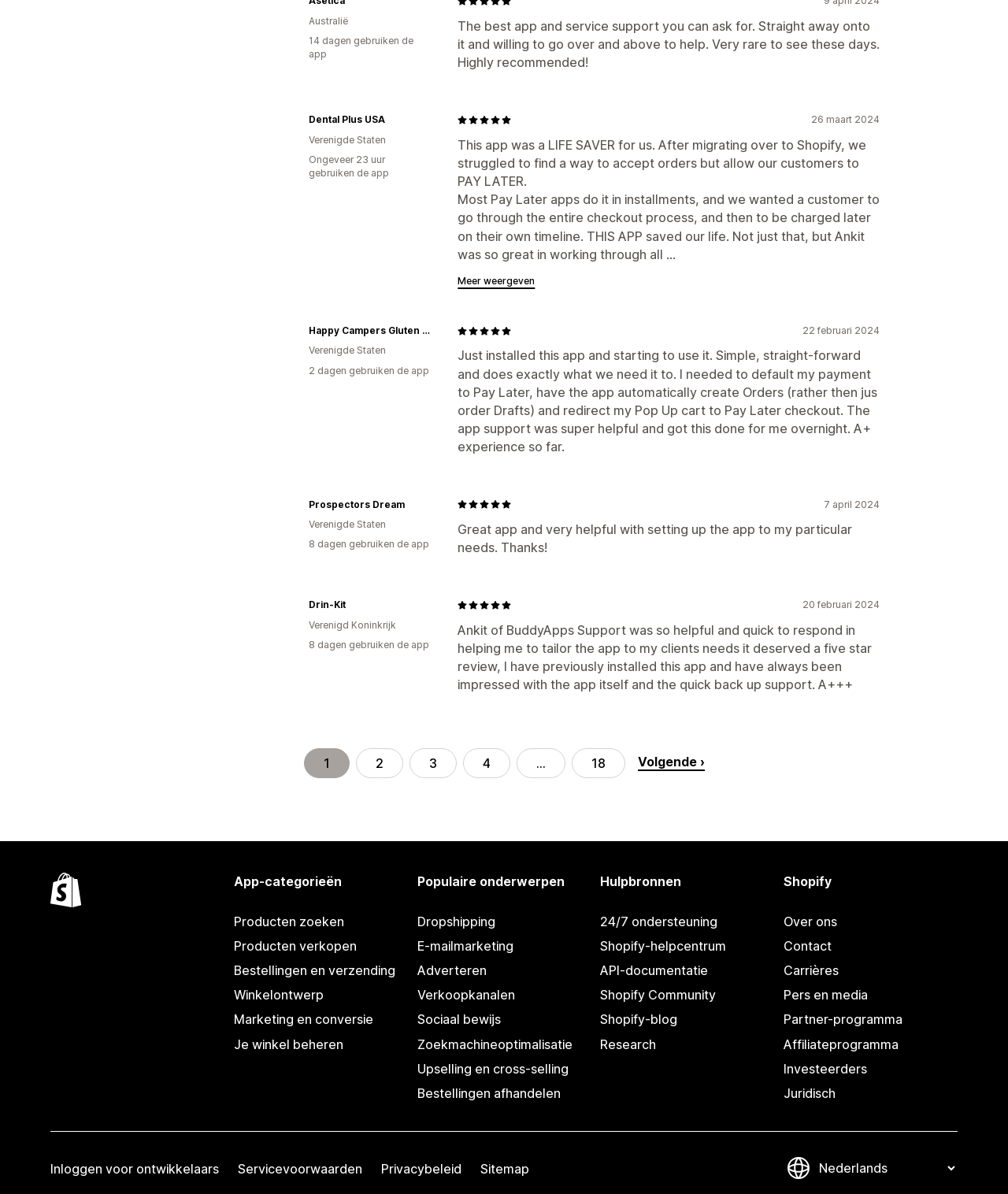Please determine the bounding box coordinates of the element to click on in order to accomplish the following task: "Click on the 'Sitemap' link". Ensure the coordinates are four float numbers ranging from 0 to 1, i.e., [left, top, right, bottom].

None